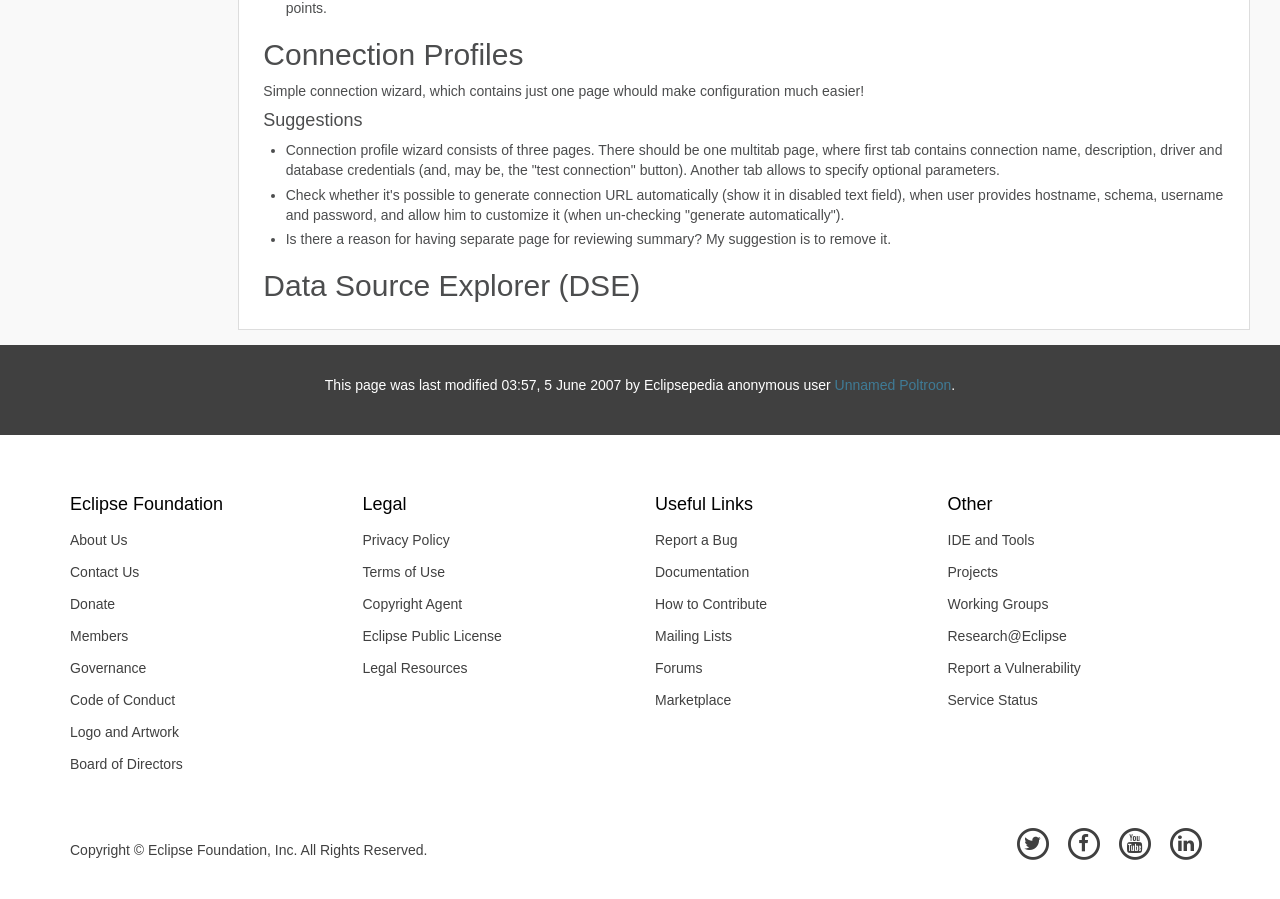Find and indicate the bounding box coordinates of the region you should select to follow the given instruction: "Click the 'Documentation' link".

[0.5, 0.619, 0.717, 0.655]